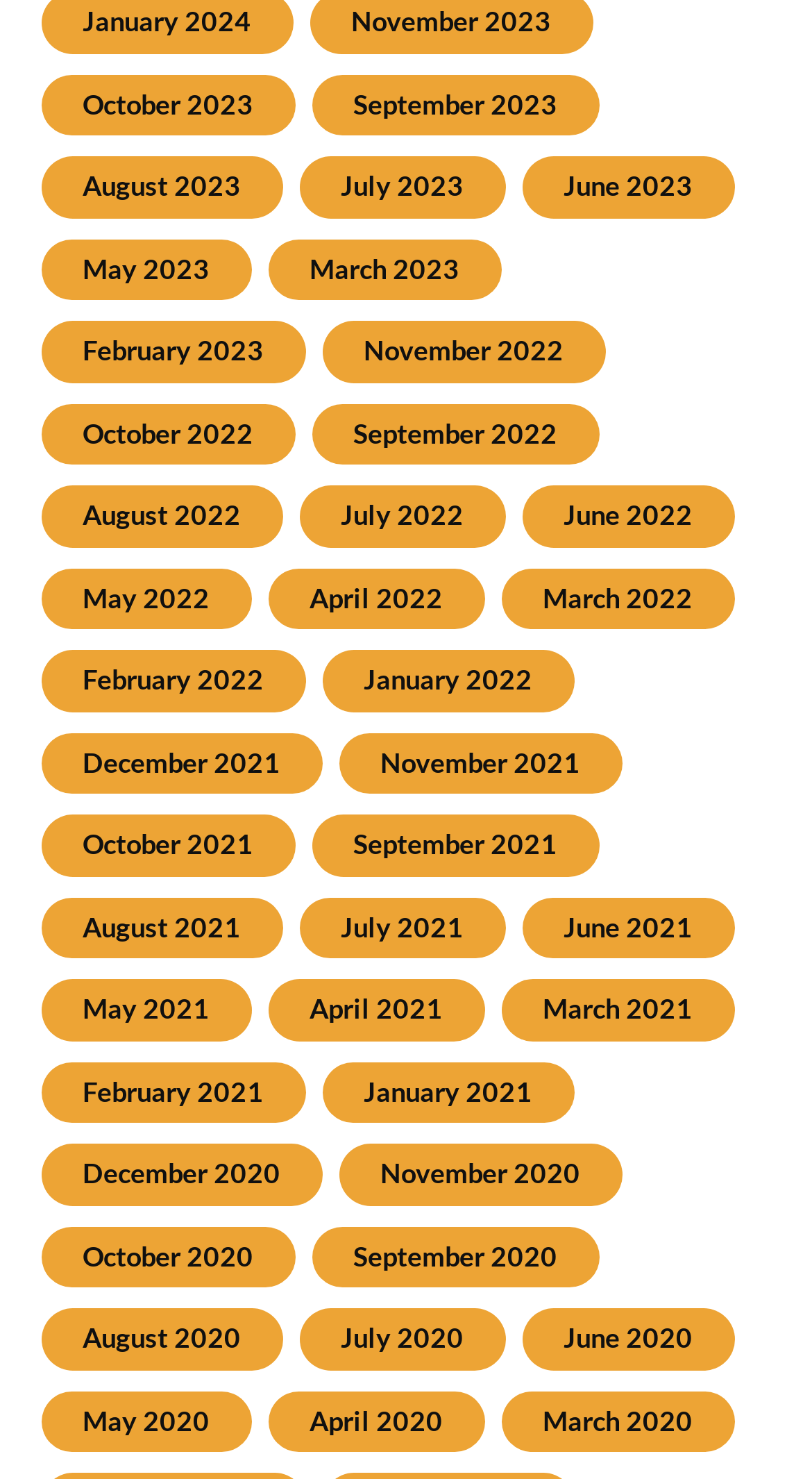Please answer the following question as detailed as possible based on the image: 
How many months are listed for the year 2021?

I counted the number of months listed for the year 2021 by examining the links on the webpage. There are 12 links for the year 2021, which are January 2021, February 2021, March 2021, April 2021, May 2021, June 2021, July 2021, August 2021, September 2021, October 2021, November 2021, and December 2021.